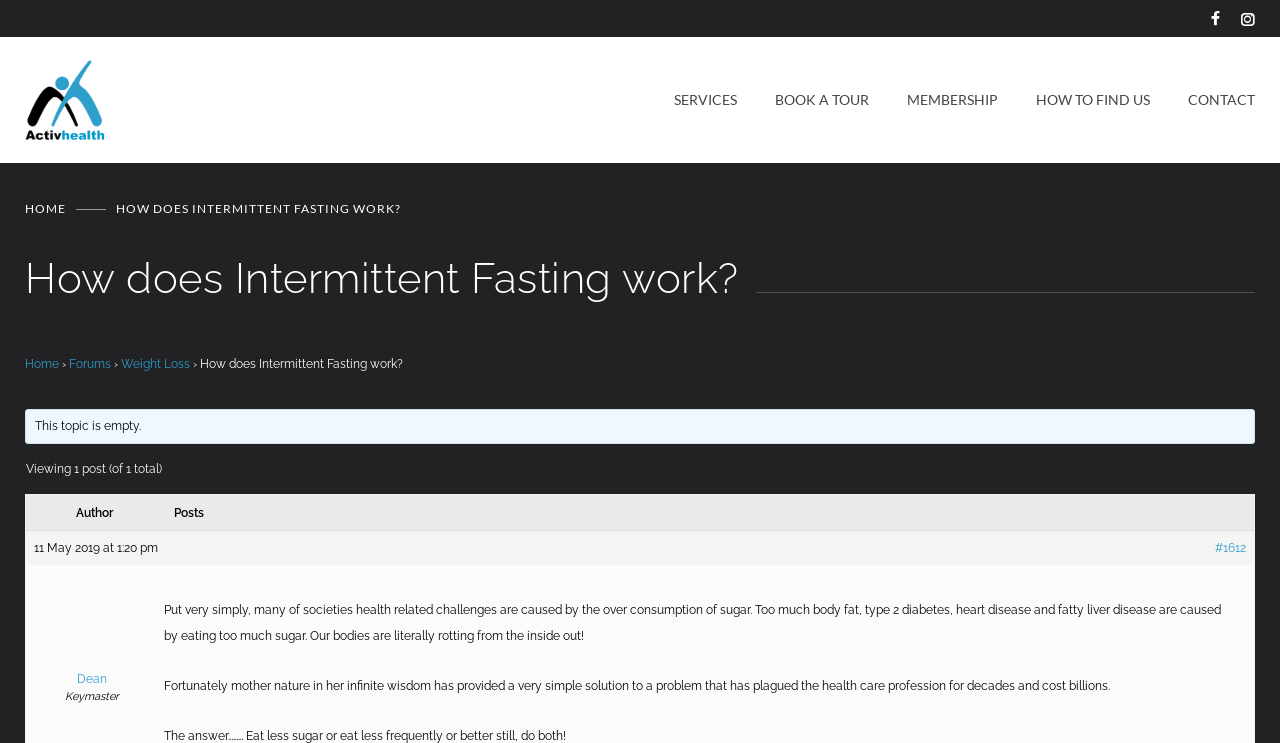Could you indicate the bounding box coordinates of the region to click in order to complete this instruction: "Read the article".

[0.128, 0.812, 0.954, 0.865]